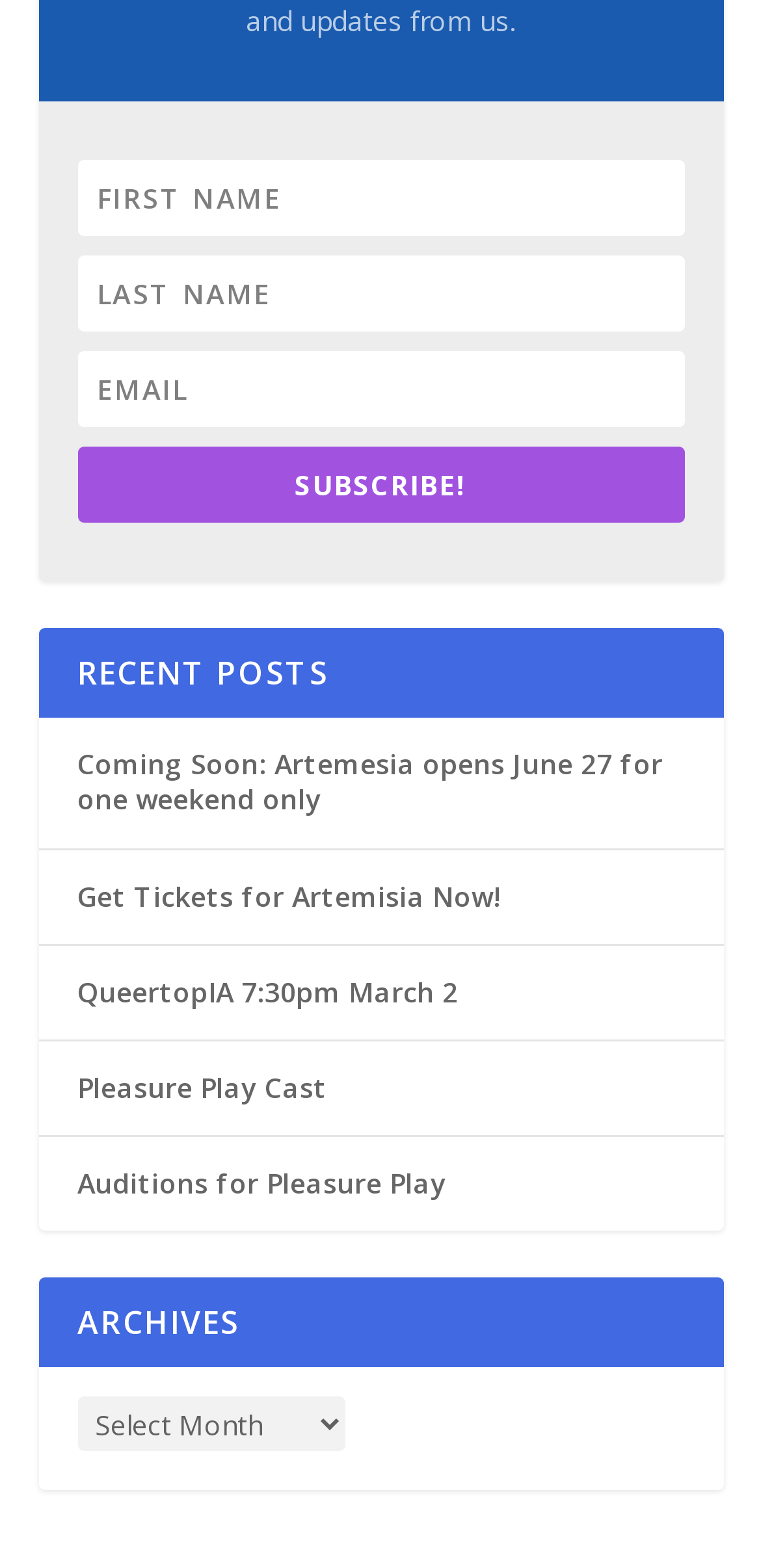Please specify the bounding box coordinates for the clickable region that will help you carry out the instruction: "Read recent post about Artemesia".

[0.101, 0.475, 0.871, 0.522]